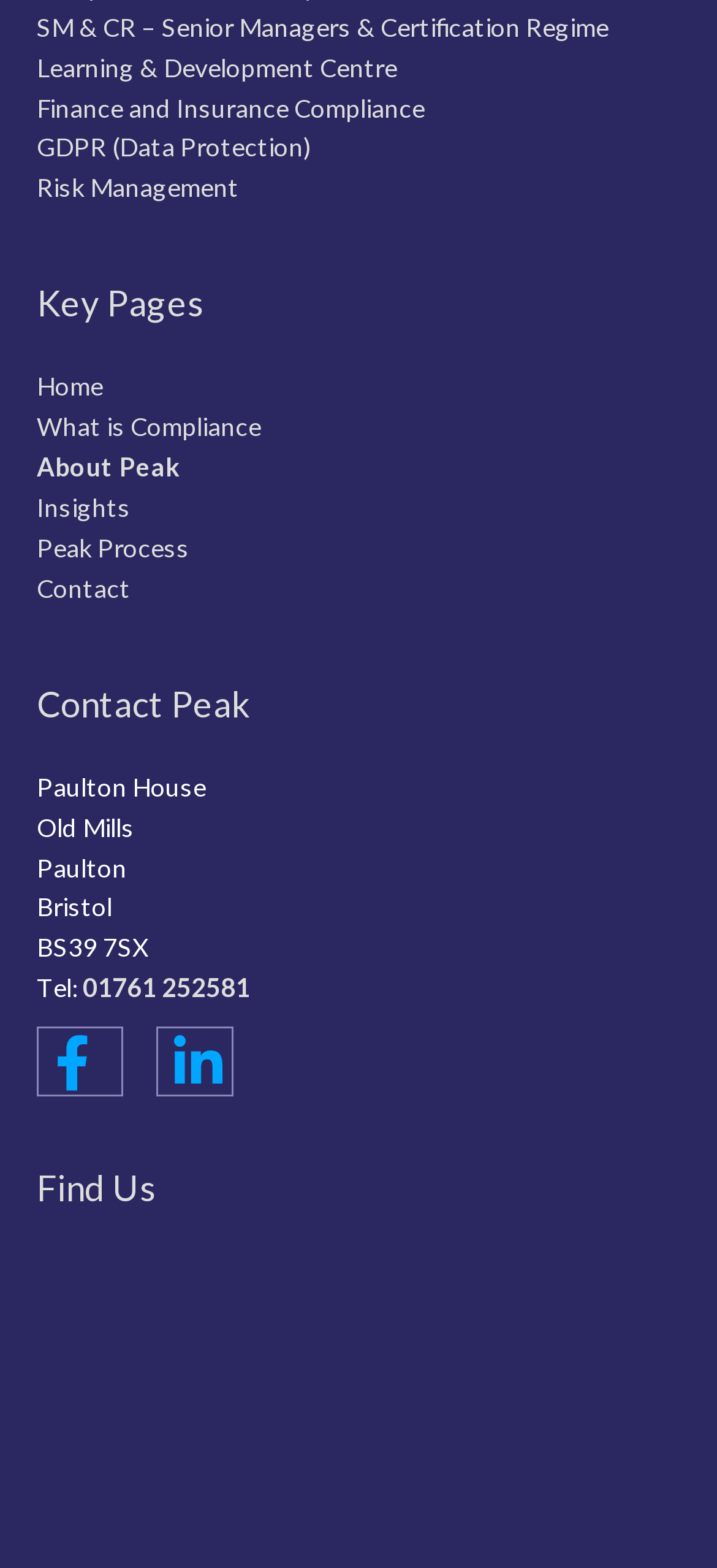Utilize the details in the image to give a detailed response to the question: What is the name of the house where Peak is located?

I found the answer by looking at the 'Contact Peak' section, where it lists the address of Peak, which includes 'Paulton House'.